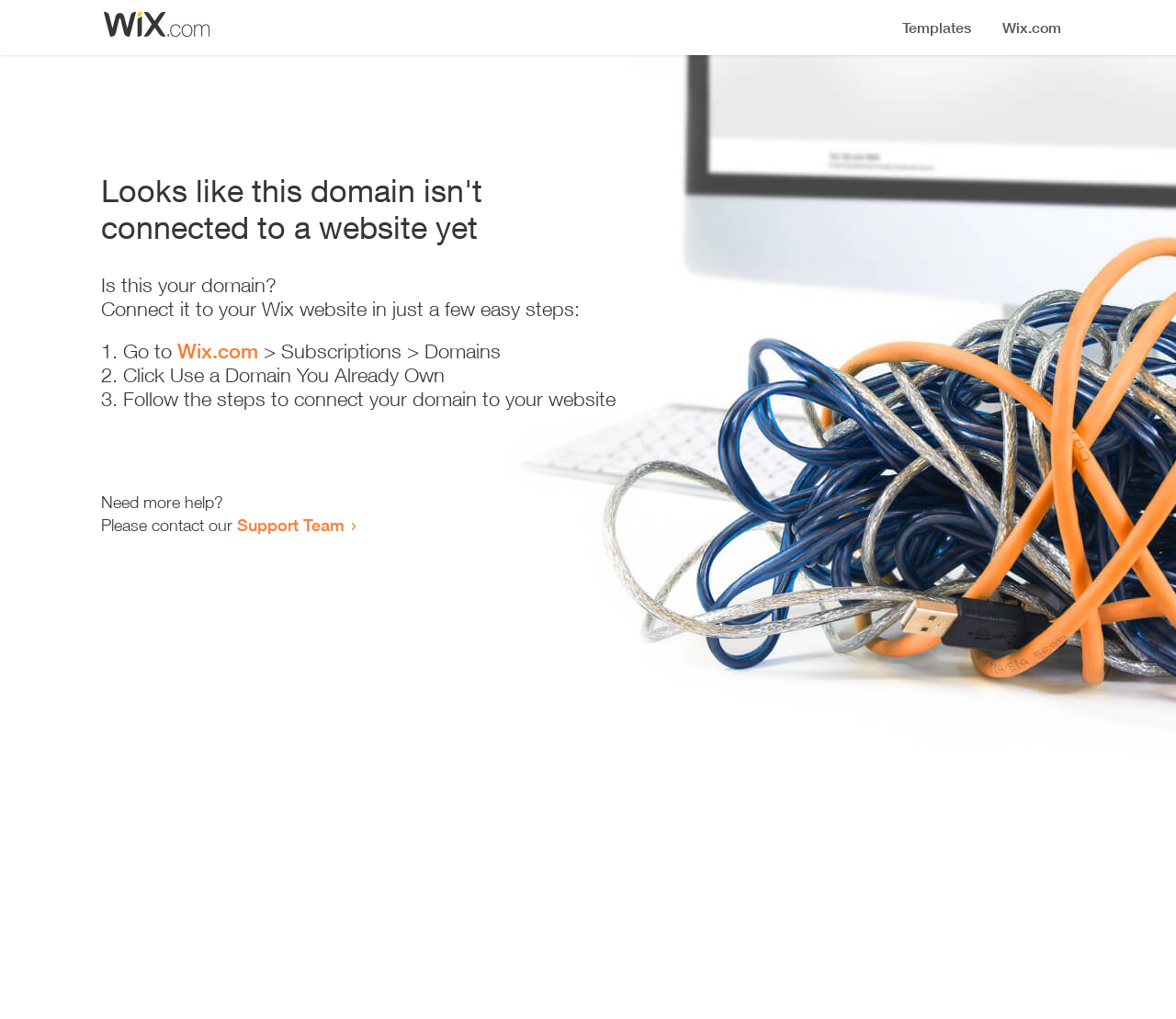Give a one-word or short phrase answer to the question: 
How many steps are required to connect the domain to a website?

3